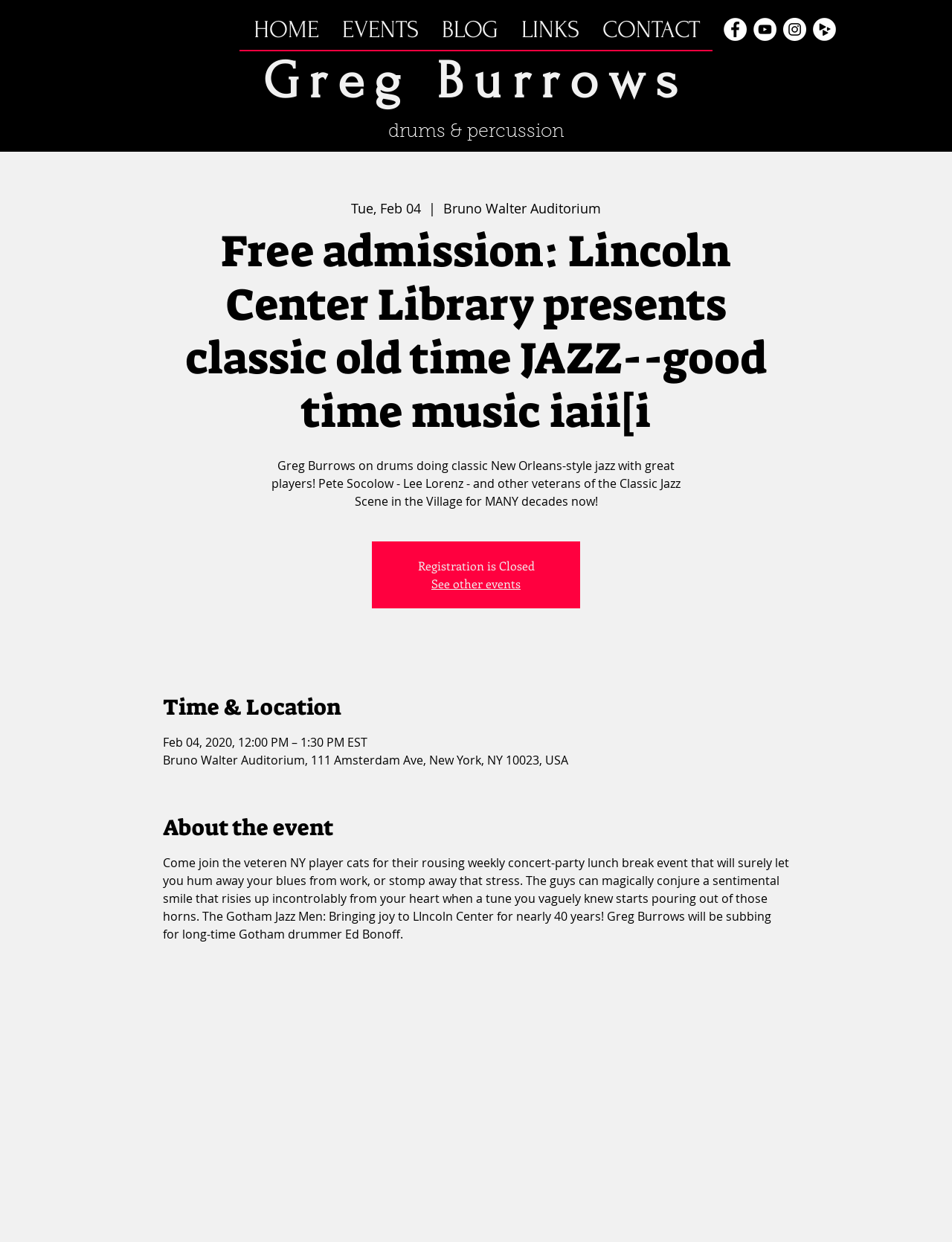Reply to the question with a single word or phrase:
Who is the drummer for the event?

Greg Burrows